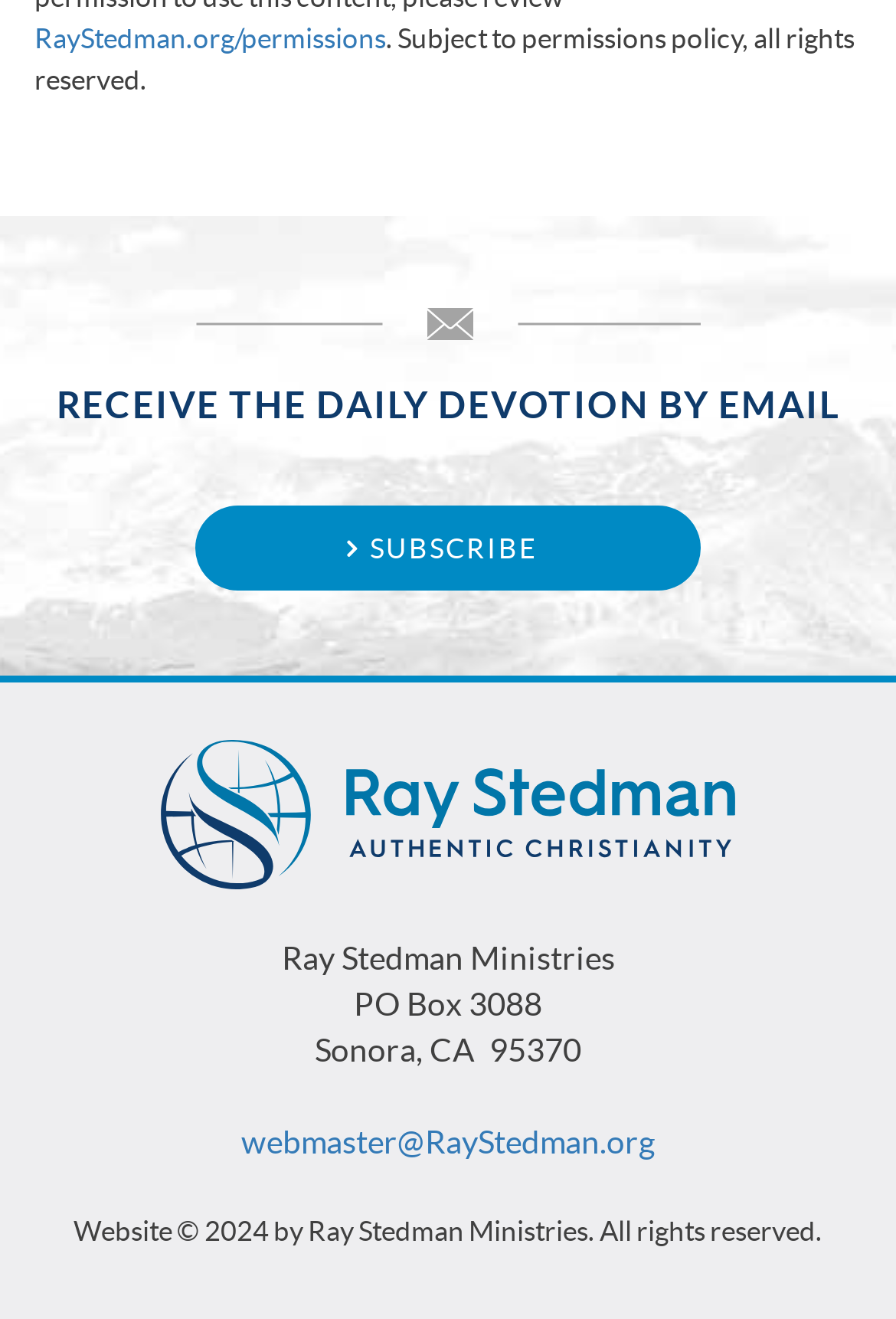Determine the bounding box for the UI element that matches this description: "RayStedman.org/permissions".

[0.038, 0.018, 0.431, 0.041]